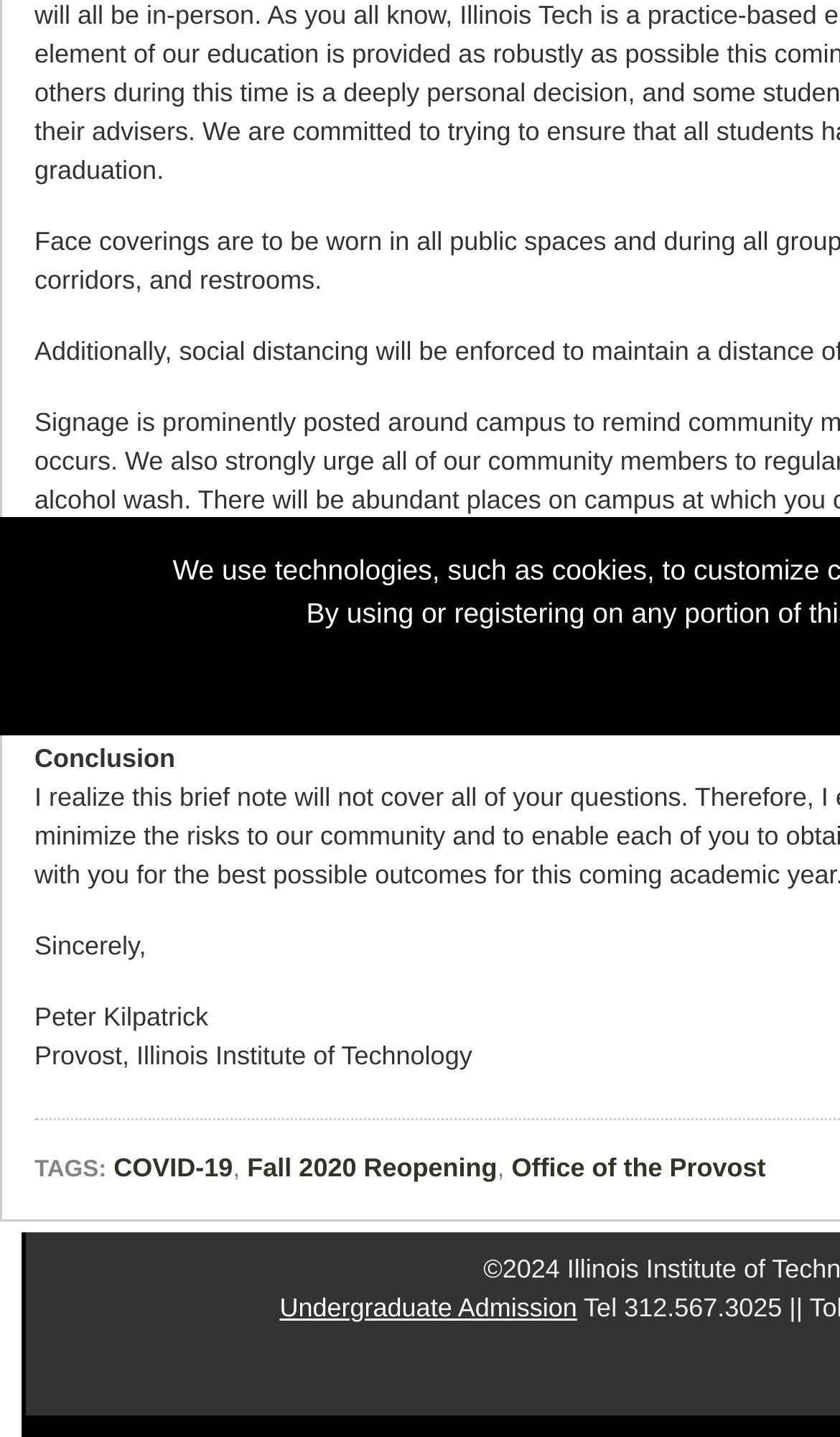Bounding box coordinates are specified in the format (top-left x, top-left y, bottom-right x, bottom-right y). All values are floating point numbers bounded between 0 and 1. Please provide the bounding box coordinate of the region this sentence describes: Undergraduate Admission

[0.333, 0.899, 0.687, 0.92]